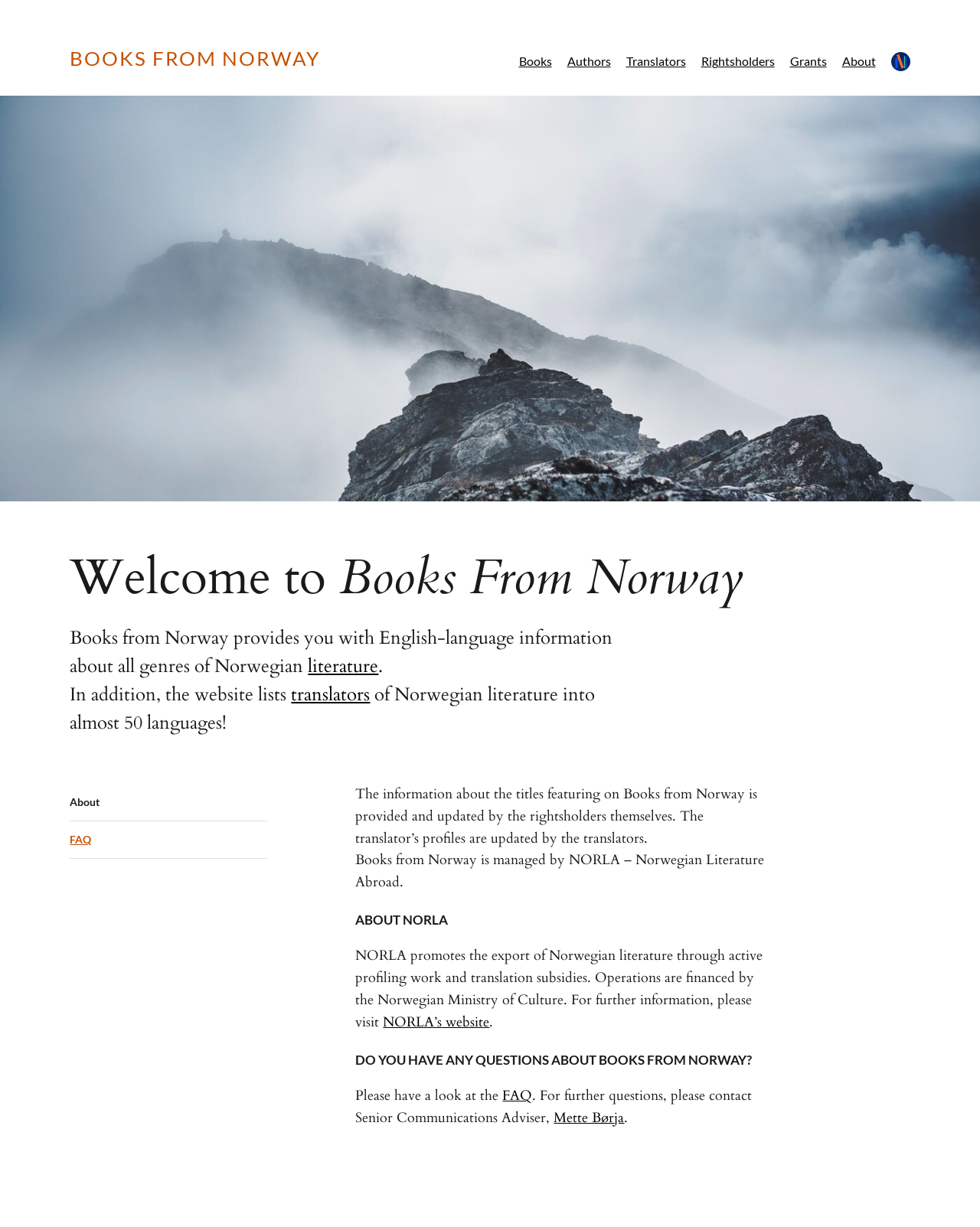Determine the bounding box coordinates for the element that should be clicked to follow this instruction: "Check FAQ". The coordinates should be given as four float numbers between 0 and 1, in the format [left, top, right, bottom].

[0.071, 0.679, 0.093, 0.689]